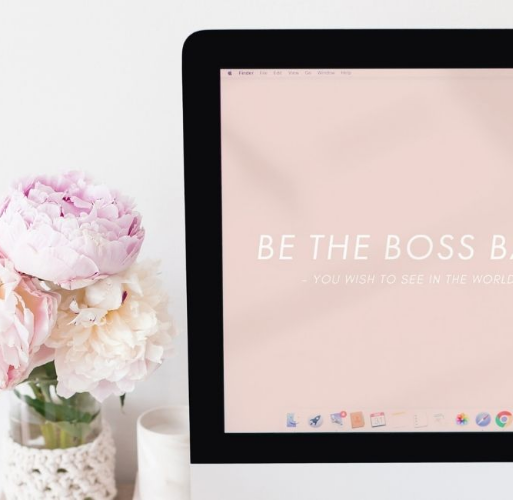Explain the content of the image in detail.

The image features a stylish workspace, prominently showcasing a computer screen with a minimalist design. On the screen, a motivational quote is displayed: "BE THE BOSS B***H - YOU WISH TO SEE IN THE WORLD," encouraging empowerment and leadership. Beside the computer, a beautiful arrangement of pastel-hued flowers adds a touch of elegance and serenity to the environment, enhancing the overall aesthetic of the workspace. This combination of motivational messaging and floral decor creates an inspiring atmosphere ideal for personal branding and productivity.